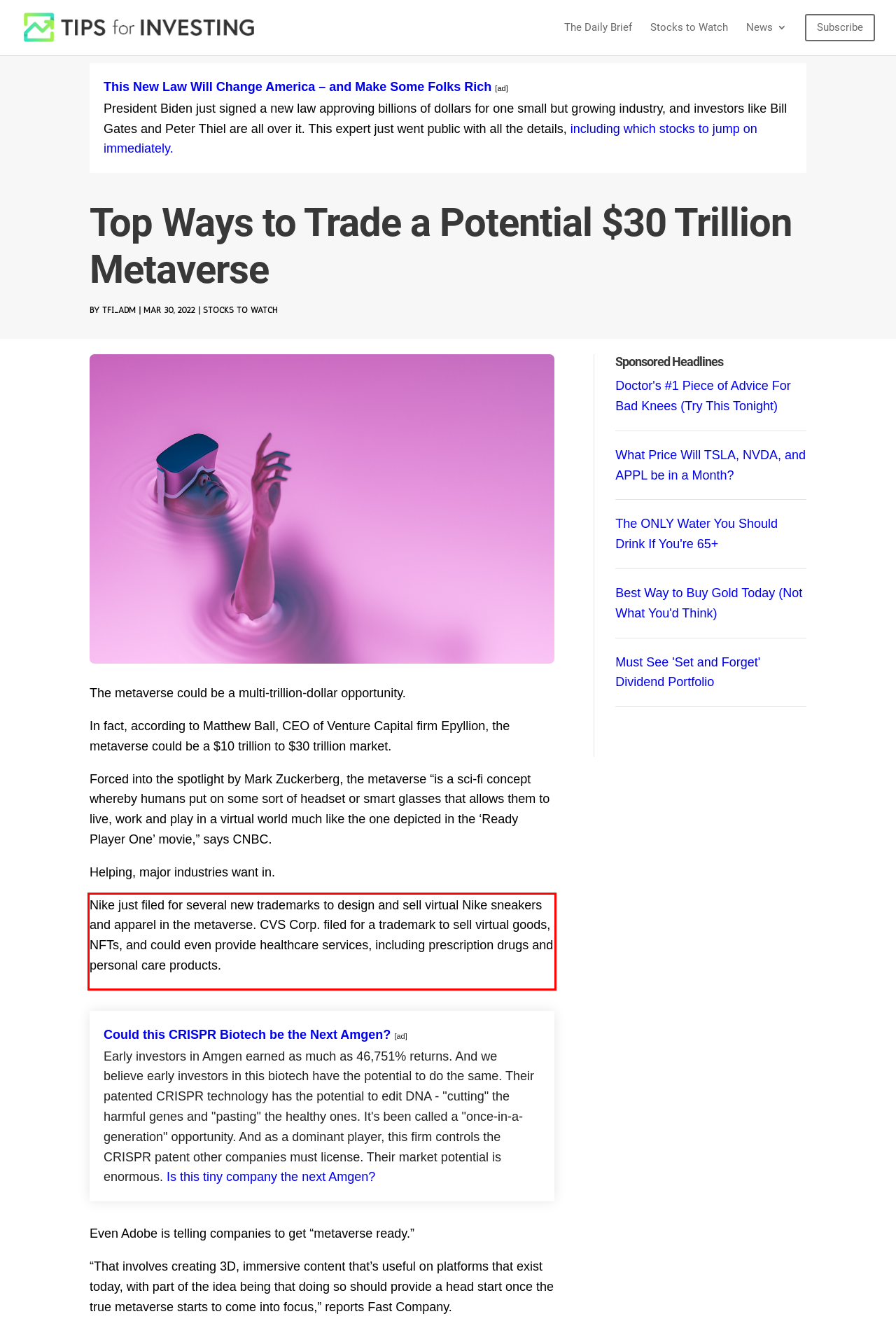You have a webpage screenshot with a red rectangle surrounding a UI element. Extract the text content from within this red bounding box.

Nike just filed for several new trademarks to design and sell virtual Nike sneakers and apparel in the metaverse. CVS Corp. filed for a trademark to sell virtual goods, NFTs, and could even provide healthcare services, including prescription drugs and personal care products.